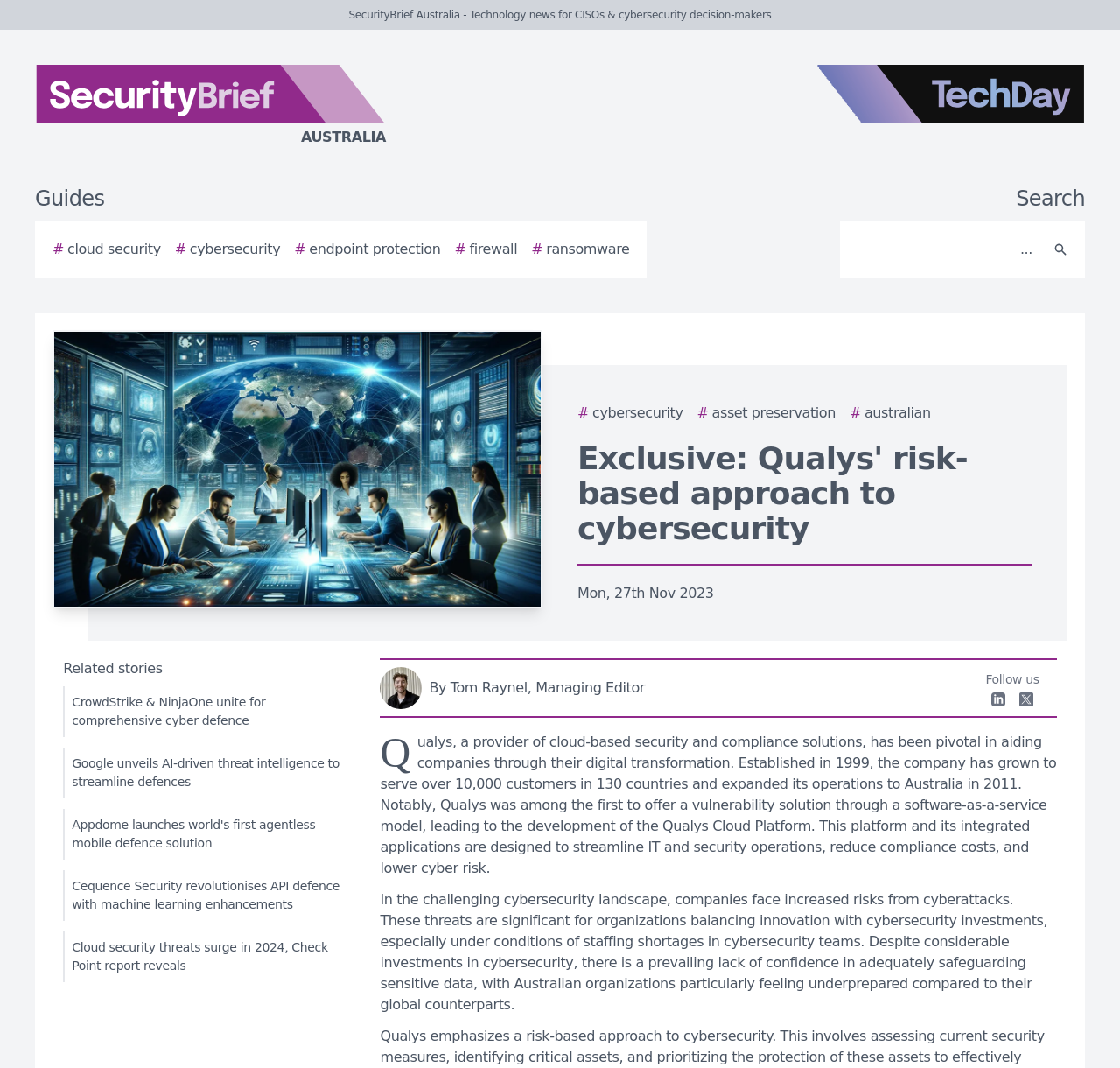Given the description: "By Tom Raynel, Managing Editor", determine the bounding box coordinates of the UI element. The coordinates should be formatted as four float numbers between 0 and 1, [left, top, right, bottom].

[0.339, 0.625, 0.864, 0.664]